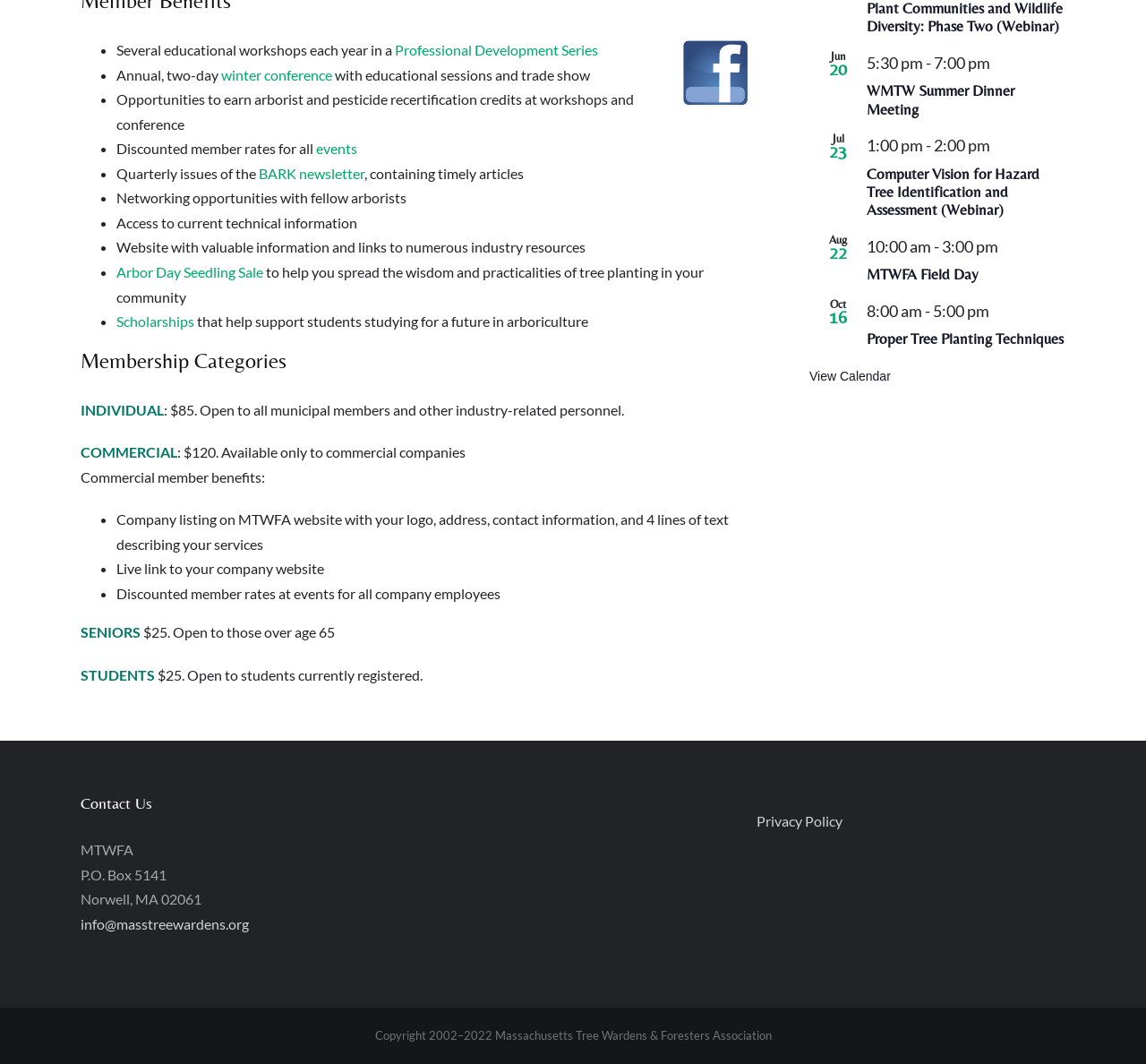Using the element description winter conference, predict the bounding box coordinates for the UI element. Provide the coordinates in (top-left x, top-left y, bottom-right x, bottom-right y) format with values ranging from 0 to 1.

[0.193, 0.062, 0.29, 0.078]